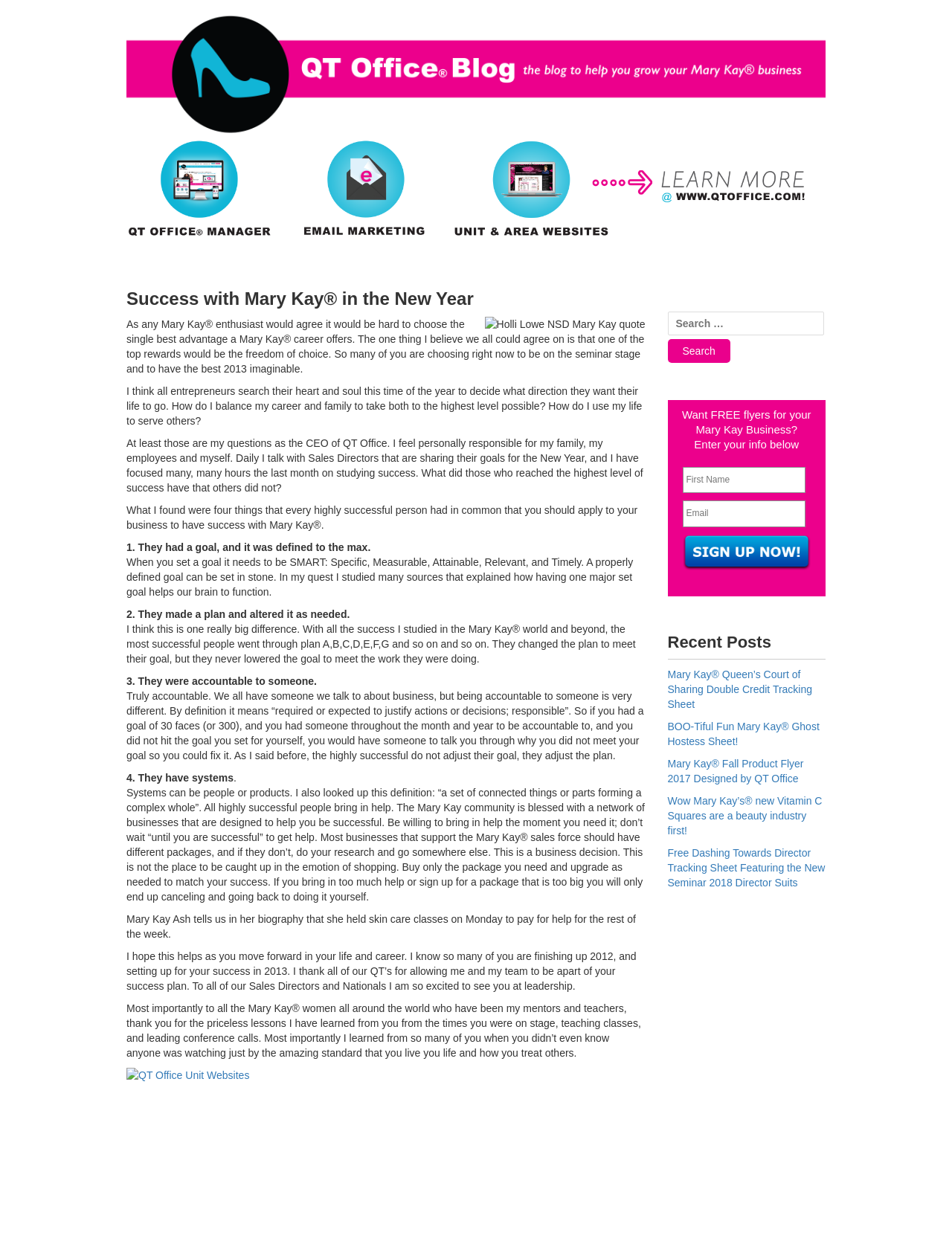Please identify the bounding box coordinates for the region that you need to click to follow this instruction: "Read the 'Recent Posts'".

[0.701, 0.508, 0.867, 0.529]